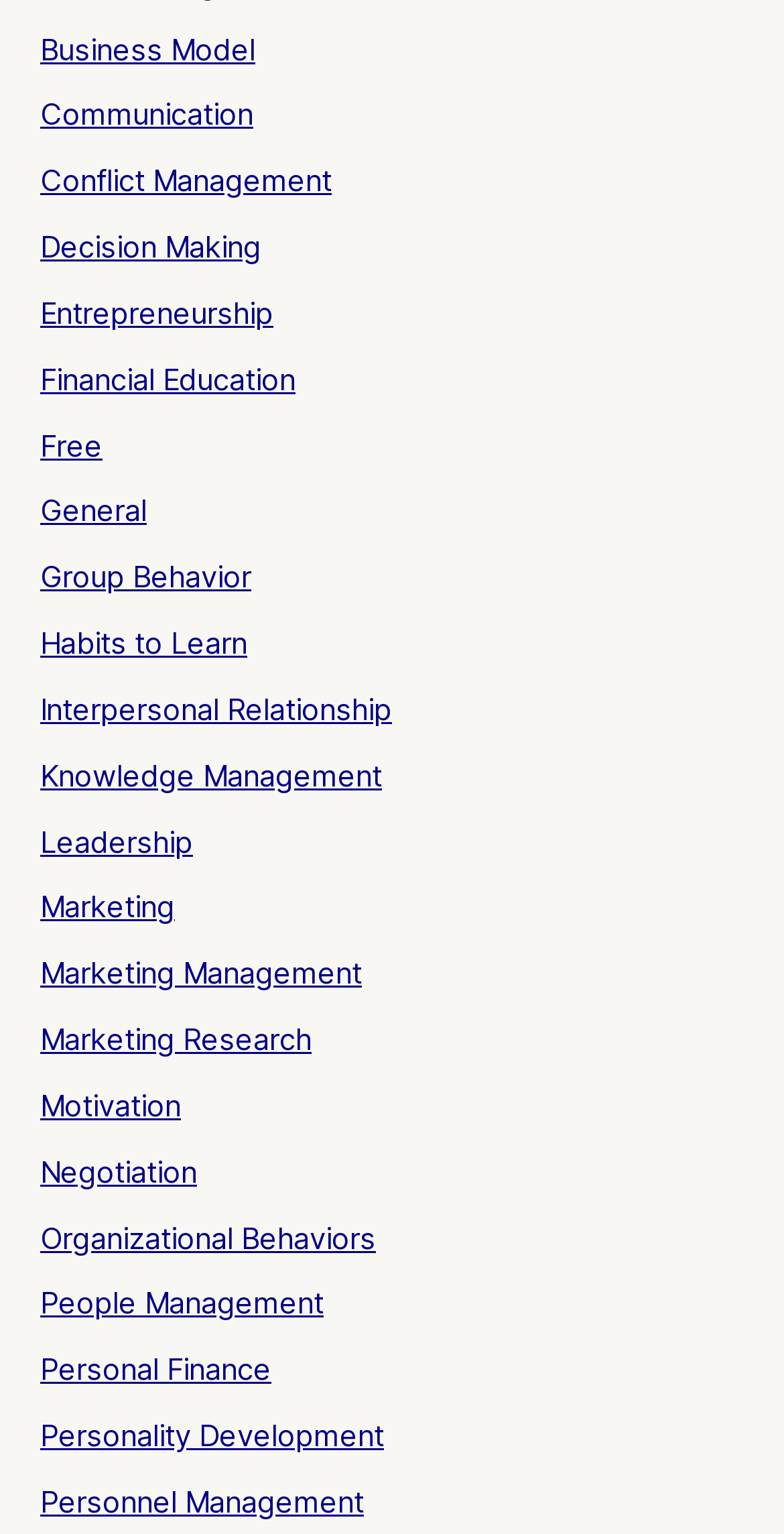Find and provide the bounding box coordinates for the UI element described here: "Habits to Learn". The coordinates should be given as four float numbers between 0 and 1: [left, top, right, bottom].

[0.051, 0.408, 0.315, 0.431]